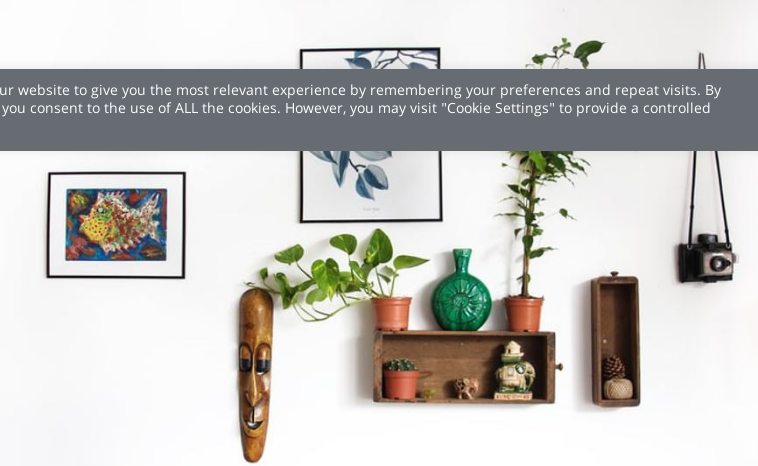What is the cultural significance of the traditional mask?
We need a detailed and exhaustive answer to the question. Please elaborate.

The traditional mask displayed on the wall is not just a decorative element, but it also holds cultural significance. Its presence adds a touch of cultural charm to the overall arrangement, suggesting that the owner of the space values and appreciates cultural heritage.